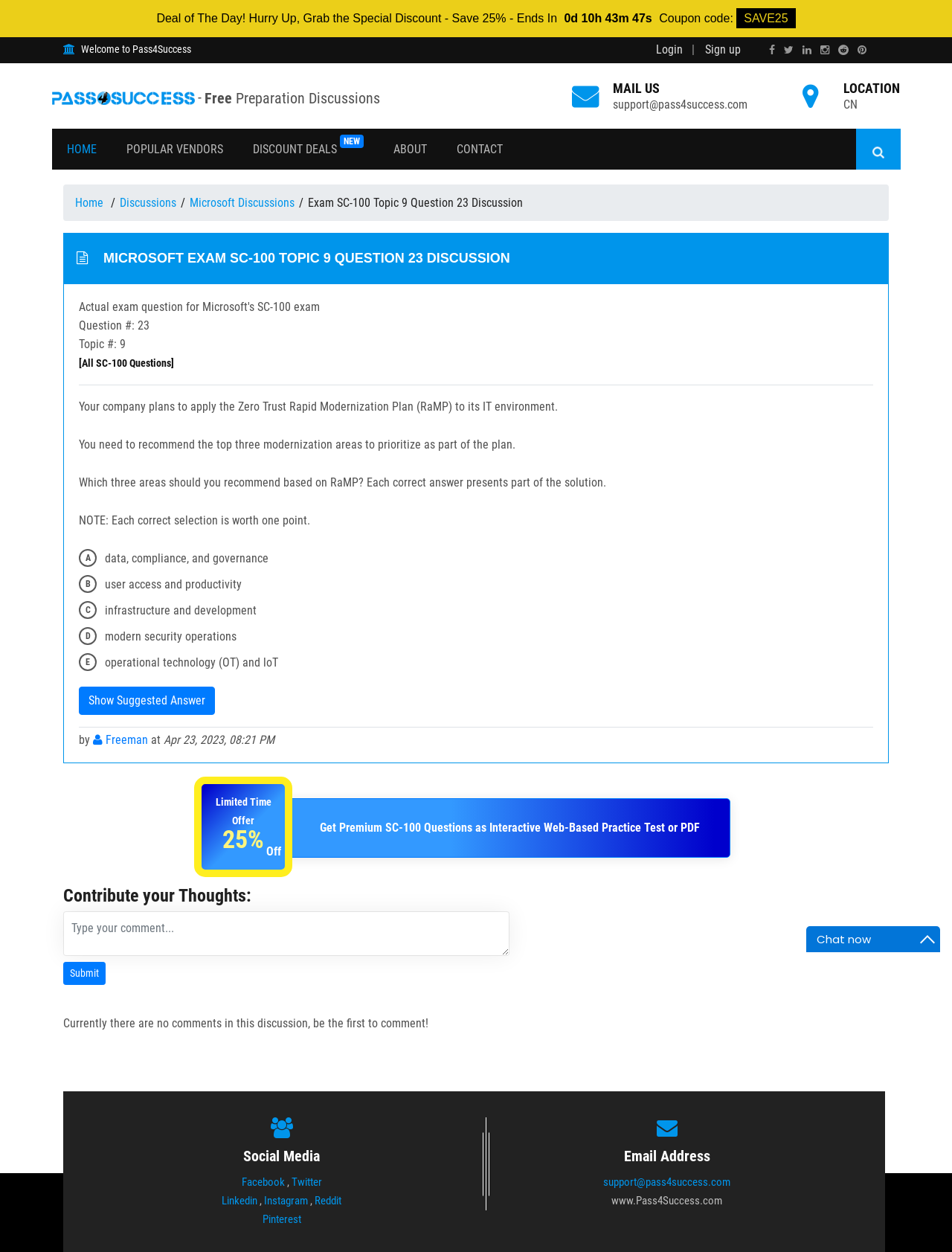Please determine and provide the text content of the webpage's heading.

 MICROSOFT EXAM SC-100 TOPIC 9 QUESTION 23 DISCUSSION